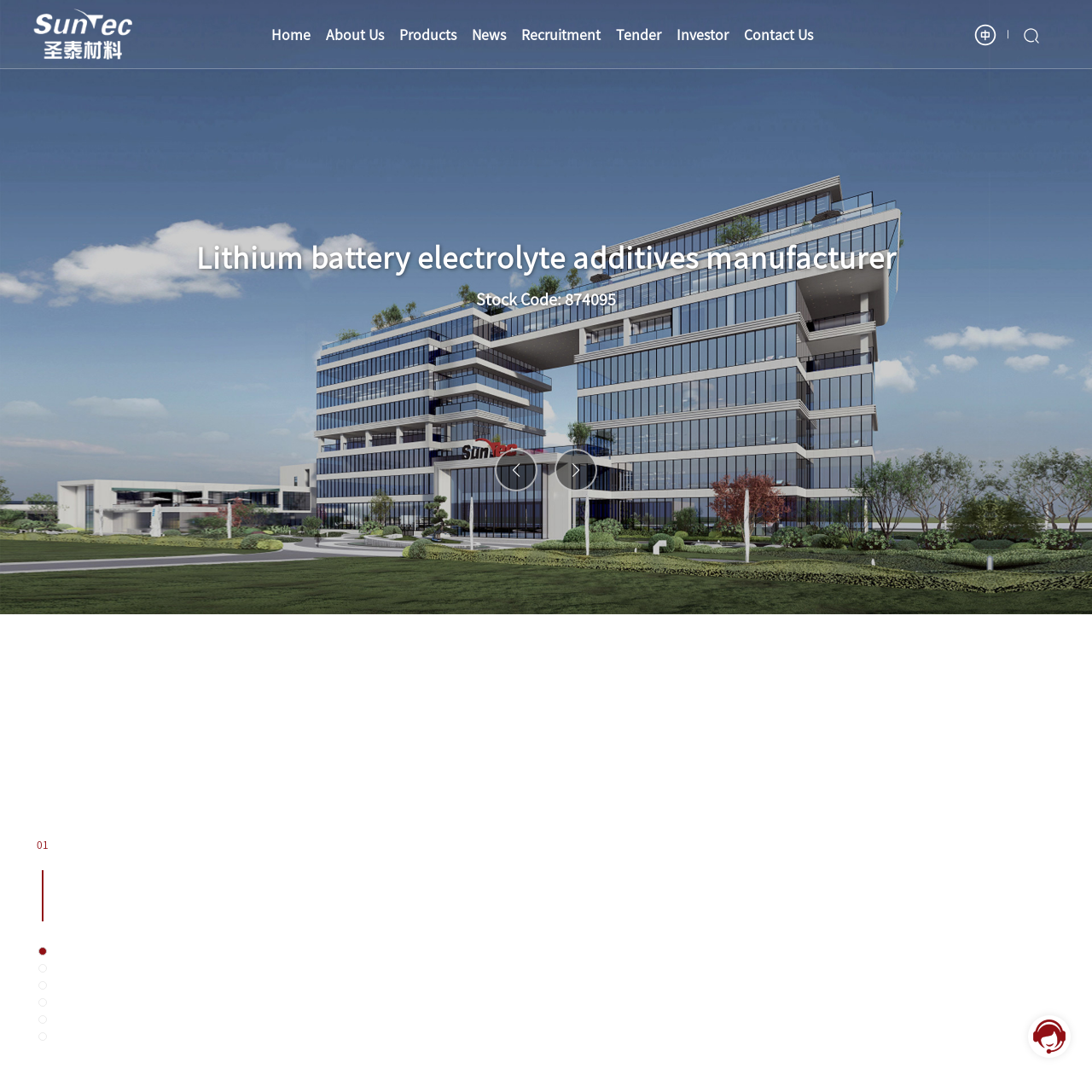Determine the bounding box coordinates of the region that needs to be clicked to achieve the task: "Contact us".

[0.681, 0.0, 0.745, 0.062]